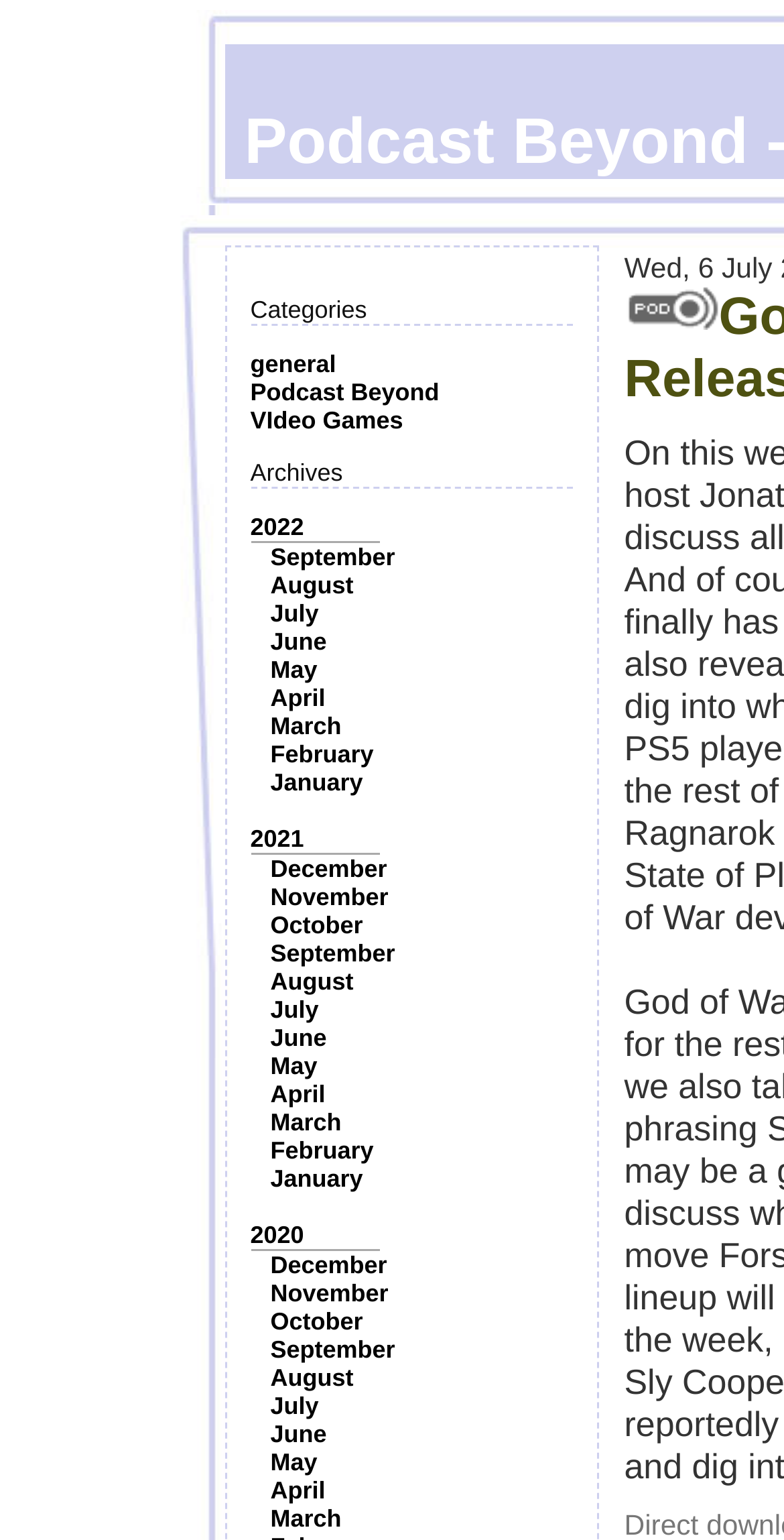Please provide the bounding box coordinates in the format (top-left x, top-left y, bottom-right x, bottom-right y). Remember, all values are floating point numbers between 0 and 1. What is the bounding box coordinate of the region described as: general

[0.319, 0.227, 0.429, 0.246]